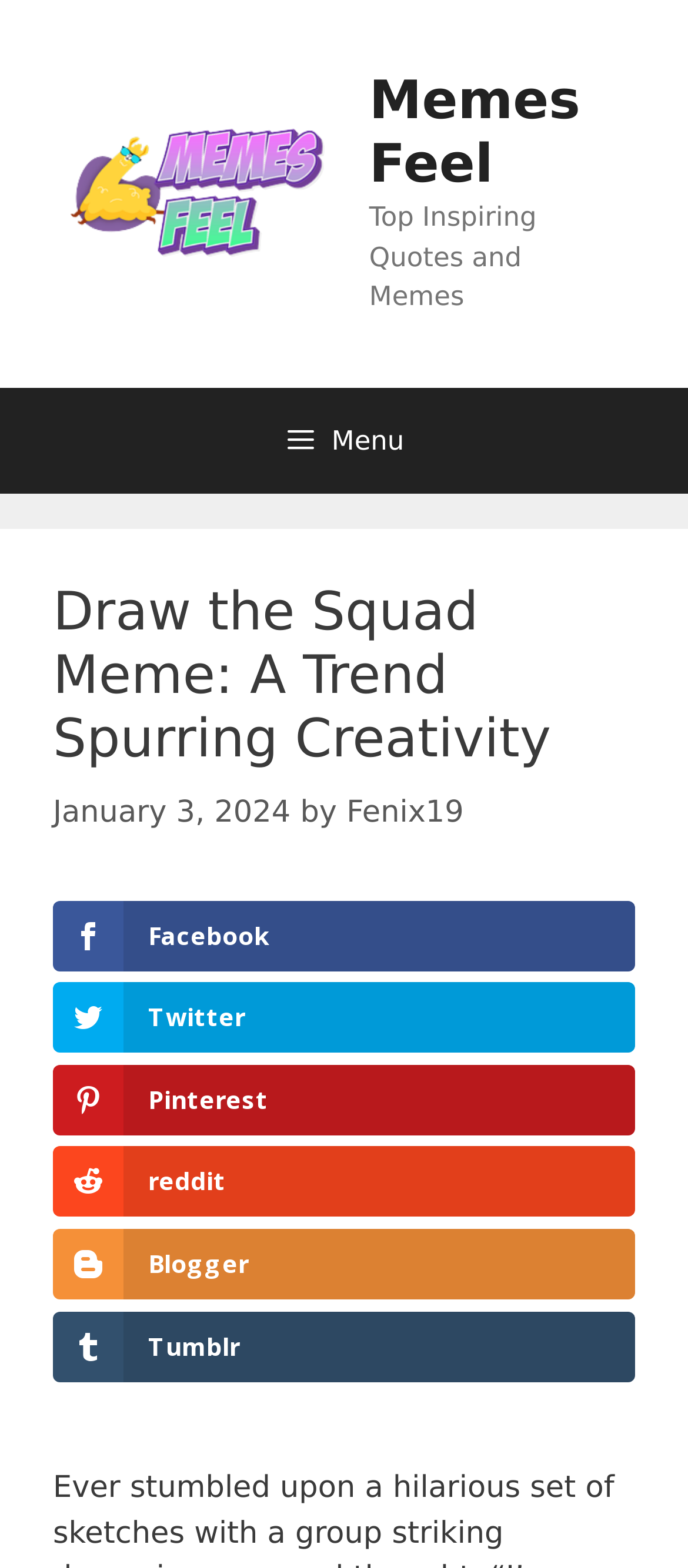Identify the bounding box of the HTML element described as: "Fenix19".

[0.504, 0.507, 0.674, 0.53]